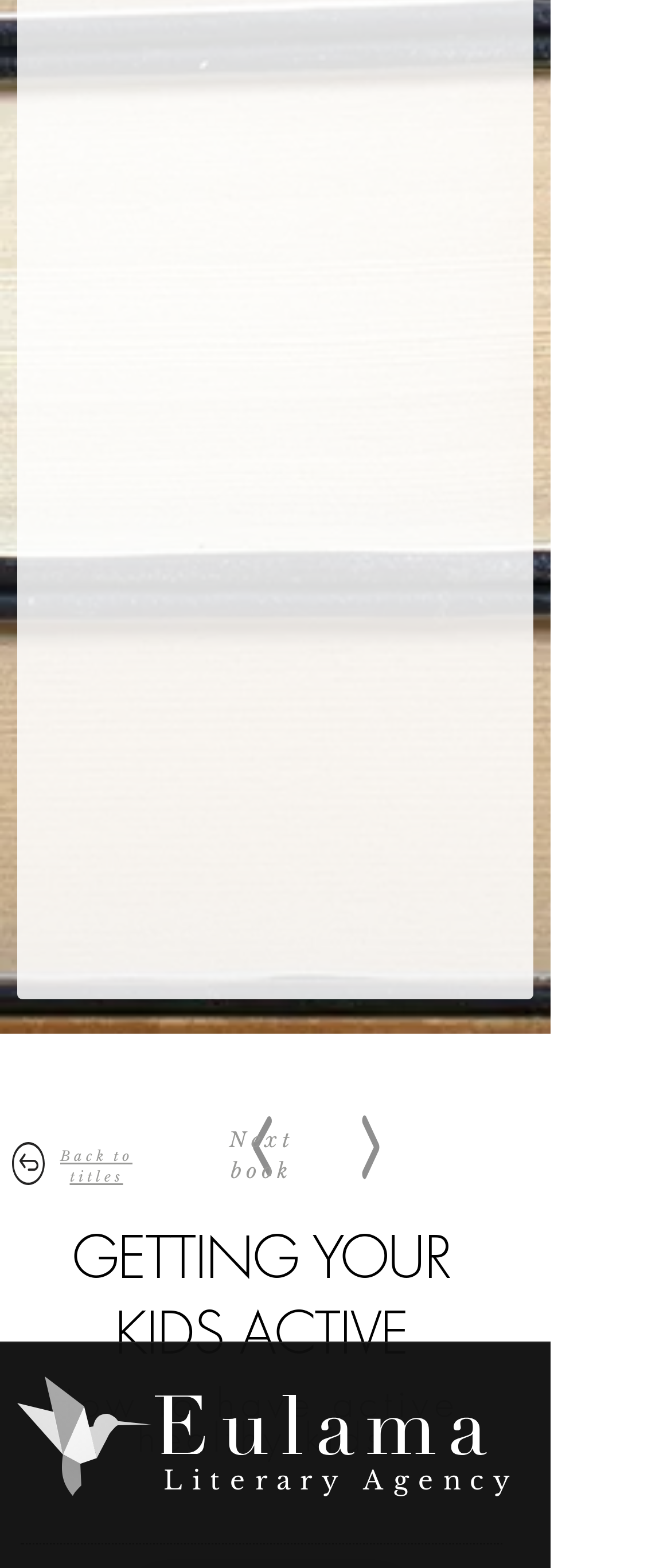From the element description: "Back to titles", extract the bounding box coordinates of the UI element. The coordinates should be expressed as four float numbers between 0 and 1, in the order [left, top, right, bottom].

[0.09, 0.732, 0.197, 0.756]